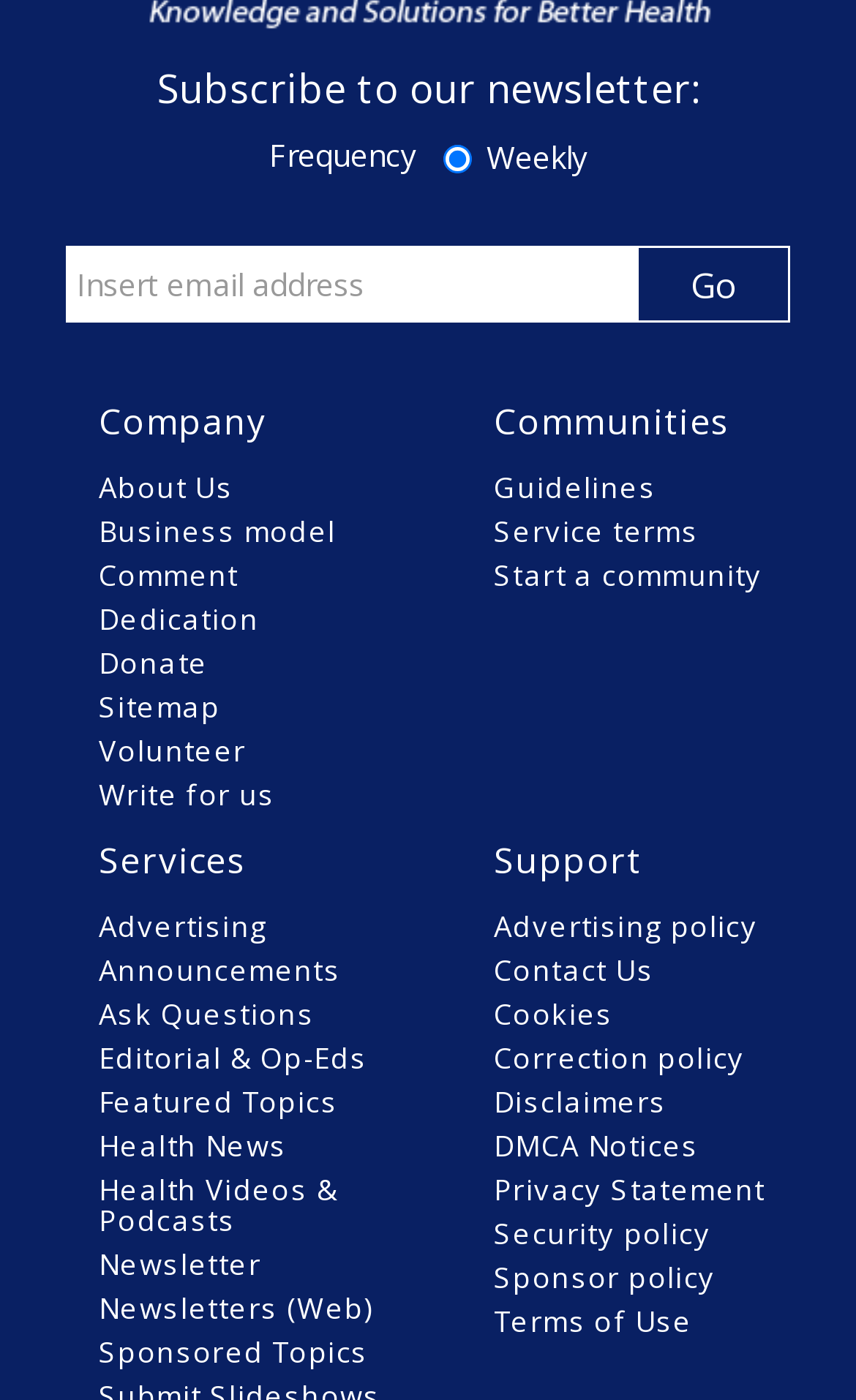What is the frequency of the newsletter?
Provide a fully detailed and comprehensive answer to the question.

The radio button 'Weekly' is checked, indicating that the default frequency of the newsletter is weekly. This option is located next to the 'Frequency' label.